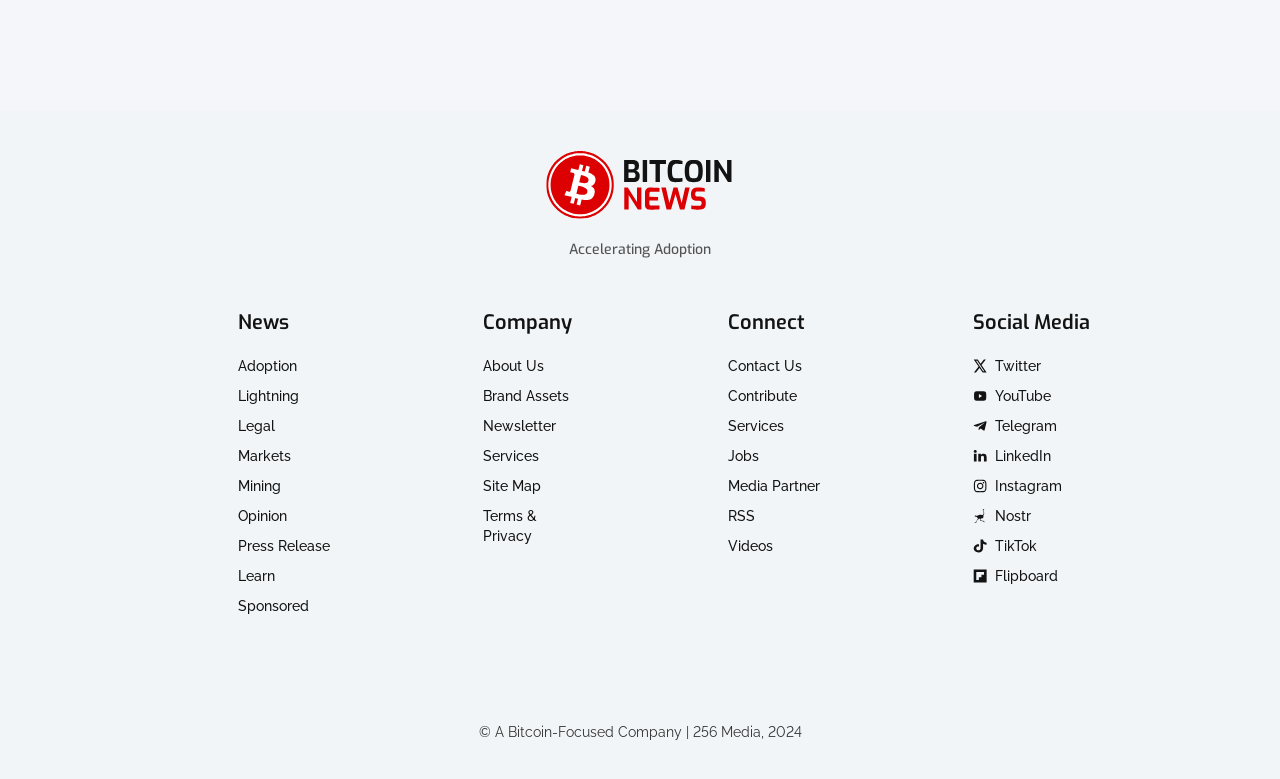What is the copyright information of the website?
Please give a well-detailed answer to the question.

The copyright information of the website is located at the bottom of the webpage, and it states '© A Bitcoin-Focused Company | 256 Media, 2024'.